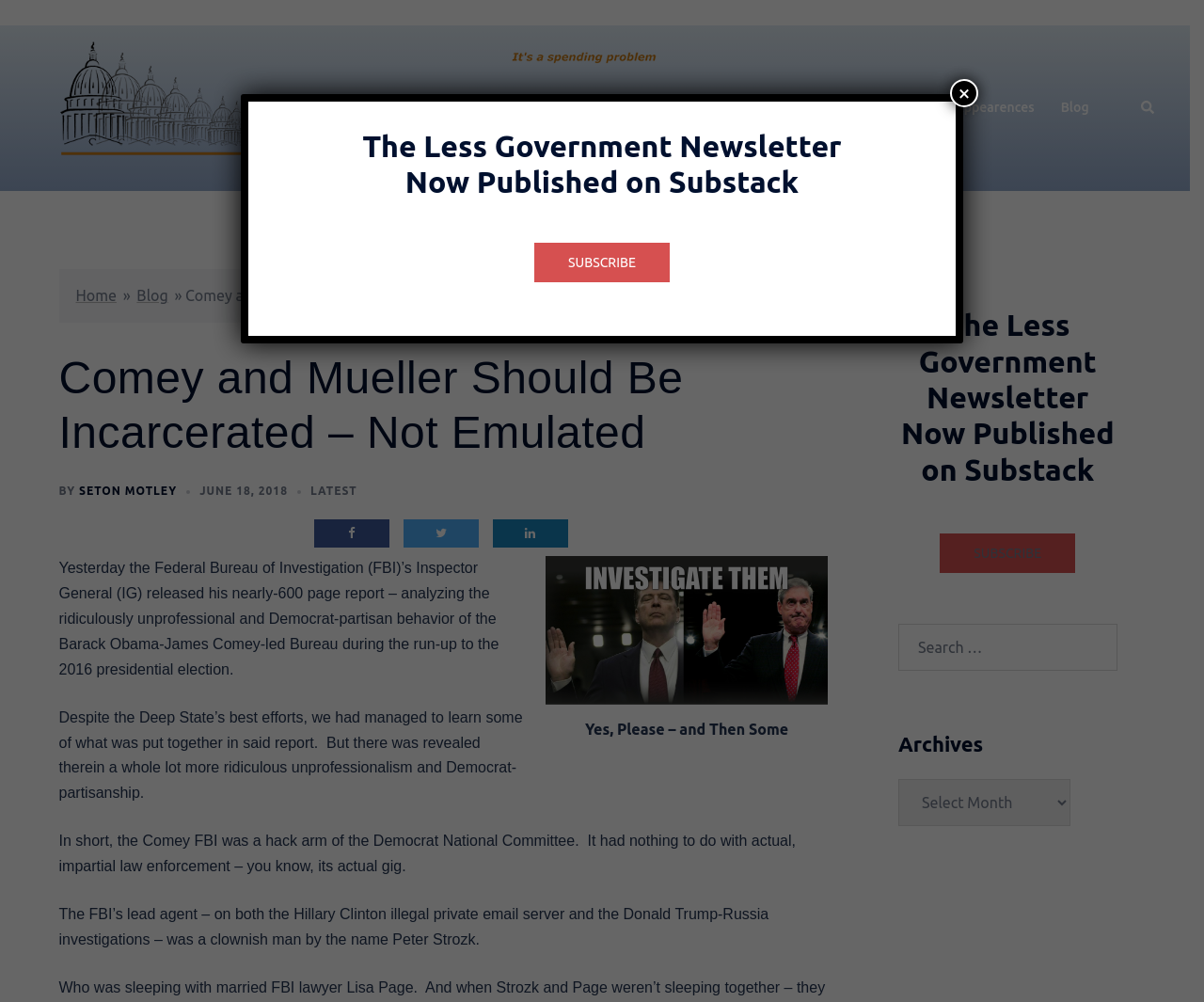Use a single word or phrase to answer this question: 
What is the topic of the article?

FBI report